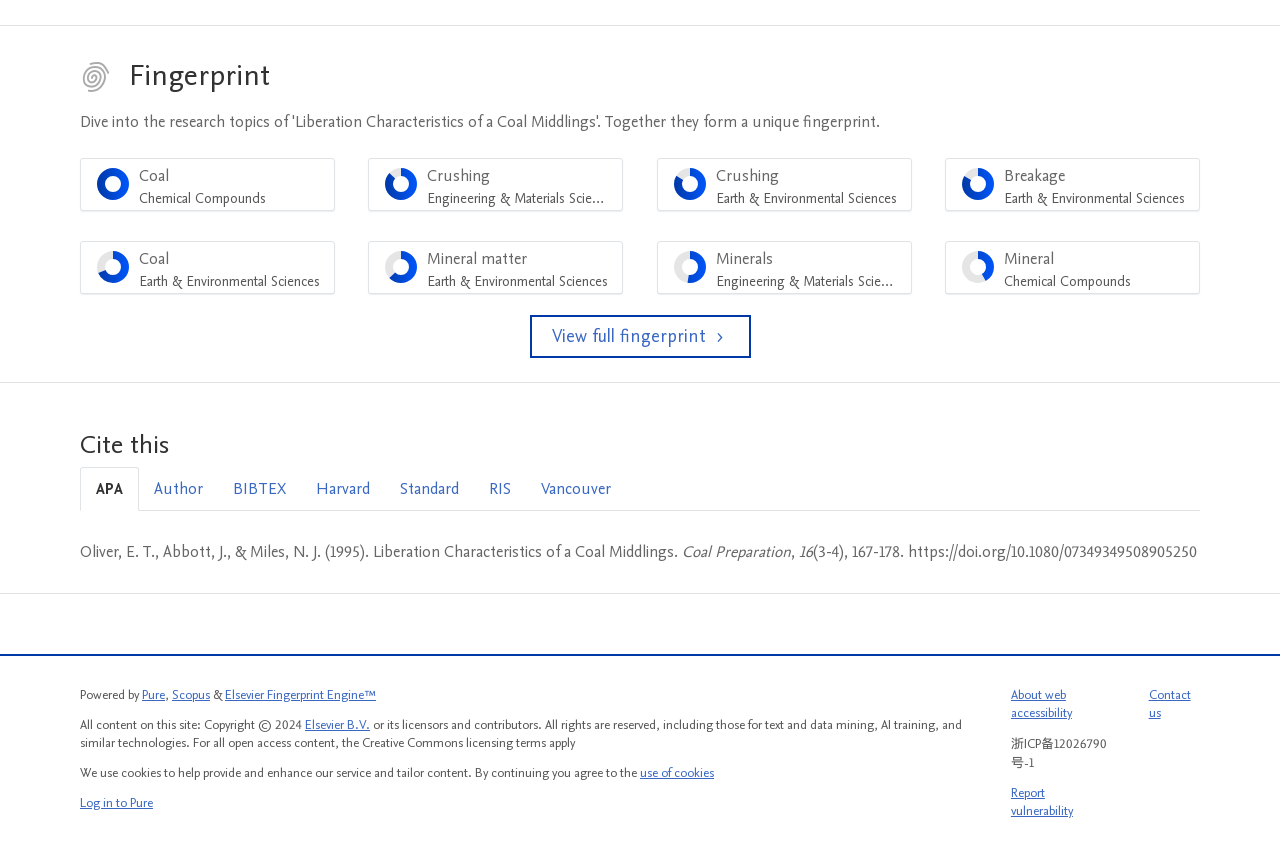Can you identify the bounding box coordinates of the clickable region needed to carry out this instruction: 'Cite this in APA style'? The coordinates should be four float numbers within the range of 0 to 1, stated as [left, top, right, bottom].

[0.062, 0.542, 0.109, 0.593]